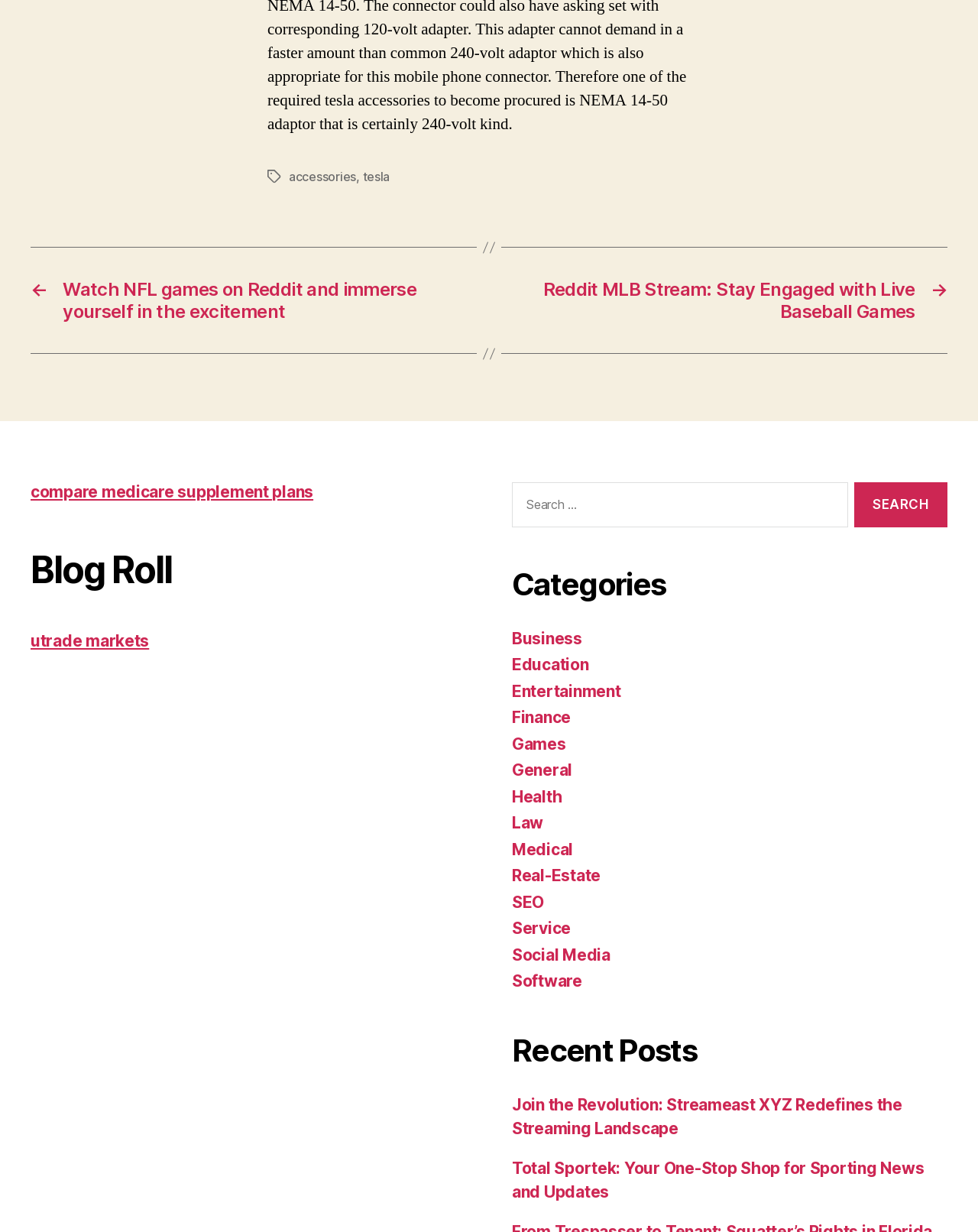What type of content is 'Watch NFL games on Reddit and immerse yourself in the excitement'?
Please look at the screenshot and answer using one word or phrase.

Post